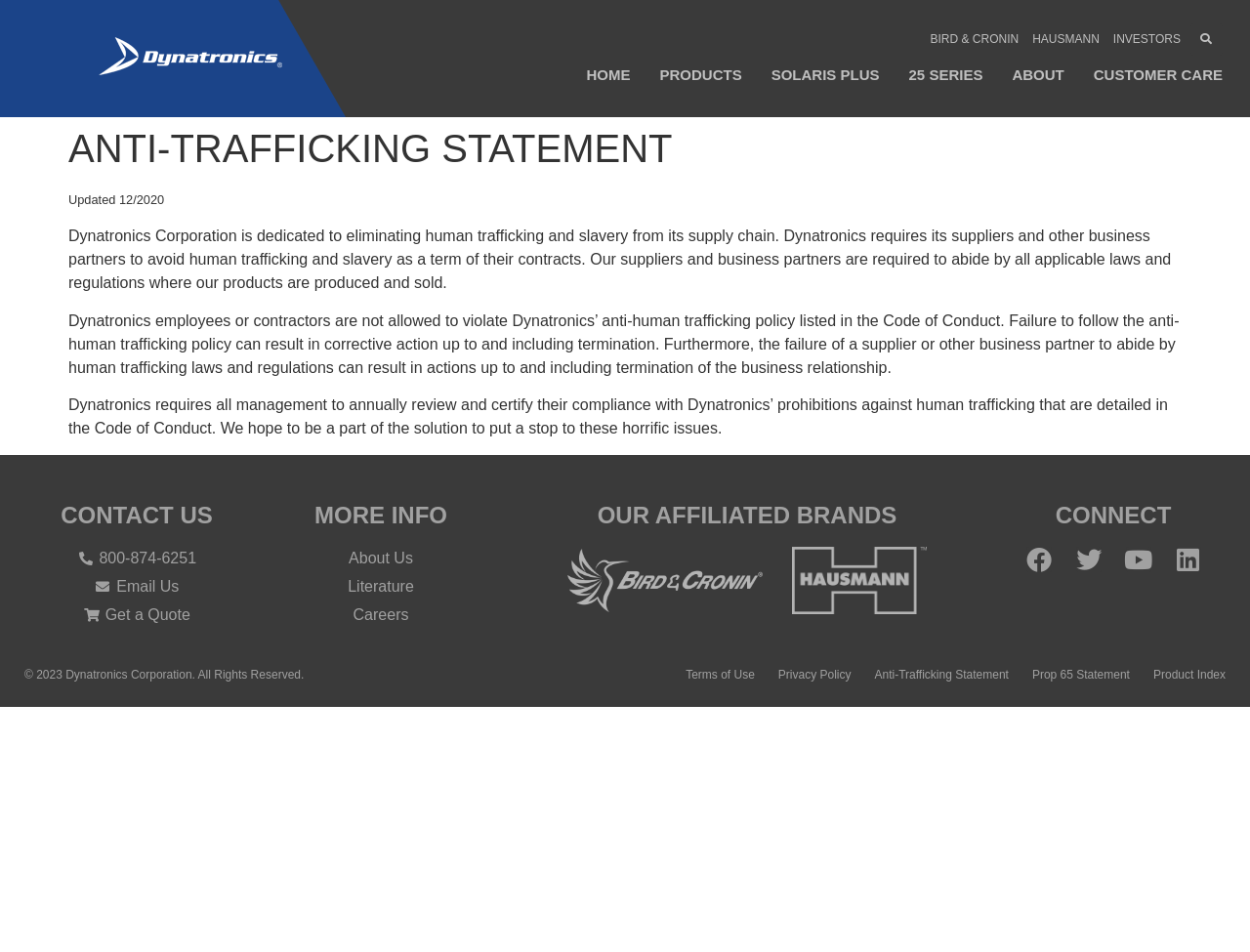Please identify the bounding box coordinates of the clickable region that I should interact with to perform the following instruction: "Read the script for the Baby Doll Brawl trailer". The coordinates should be expressed as four float numbers between 0 and 1, i.e., [left, top, right, bottom].

None